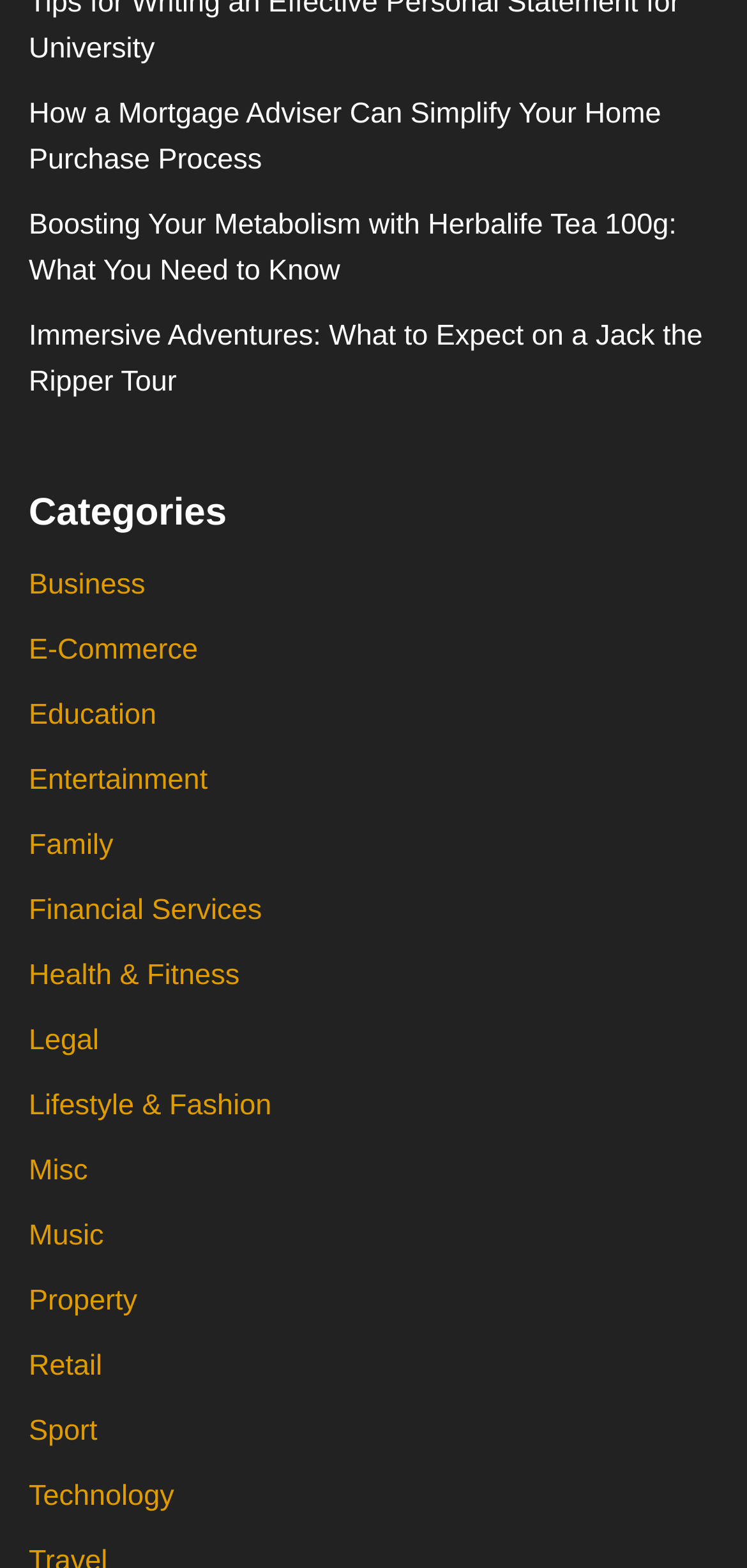Can you show the bounding box coordinates of the region to click on to complete the task described in the instruction: "Search for something"?

None